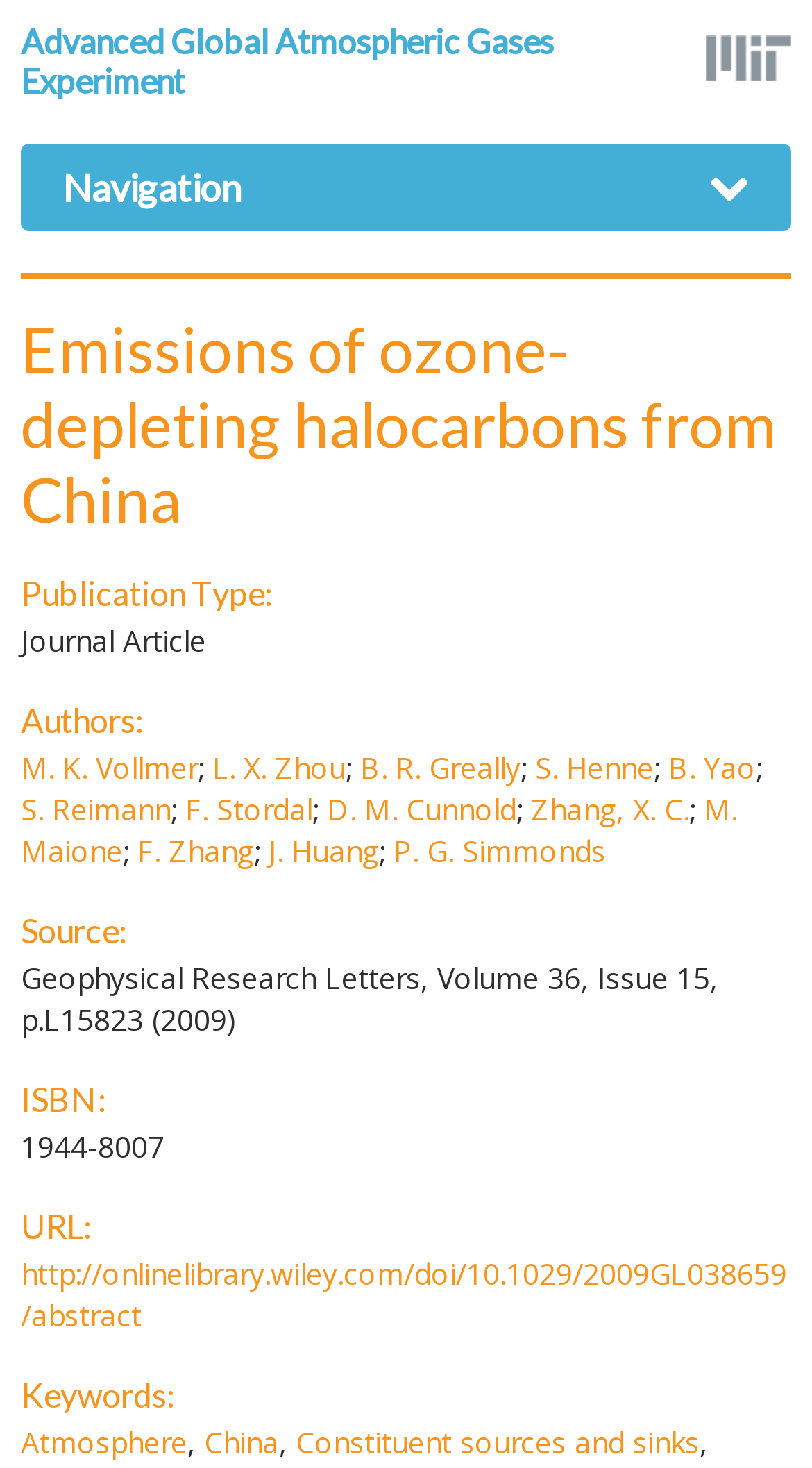Who are the authors of this article?
Give a one-word or short-phrase answer derived from the screenshot.

Multiple authors